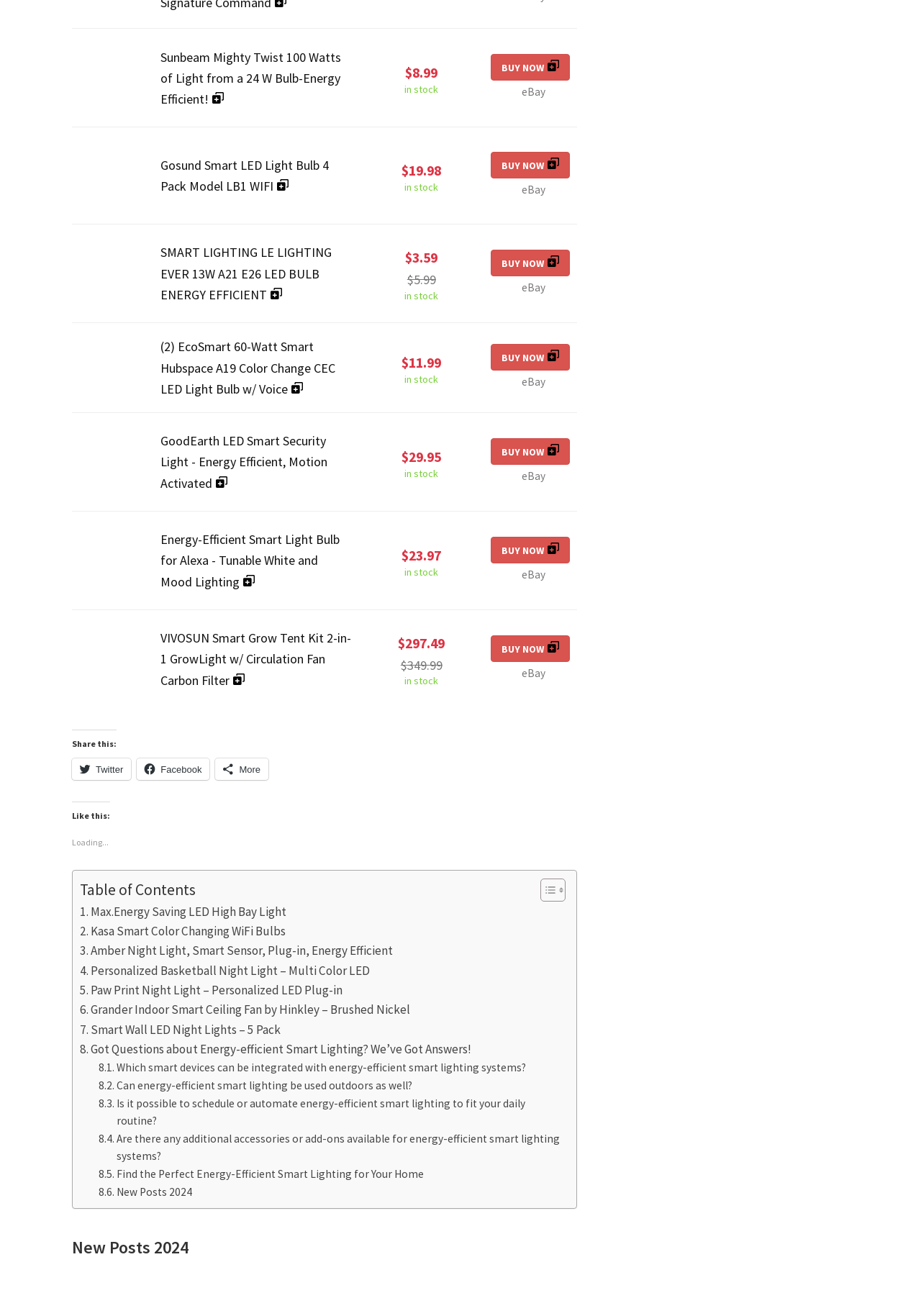Based on the image, please elaborate on the answer to the following question:
What is the feature of GoodEarth LED Smart Security Light?

The feature of GoodEarth LED Smart Security Light is motion activated, which is mentioned in the fifth row of the table, in the first column, as 'GoodEarth LED Smart Security Light - Energy Efficient, Motion Activated'.